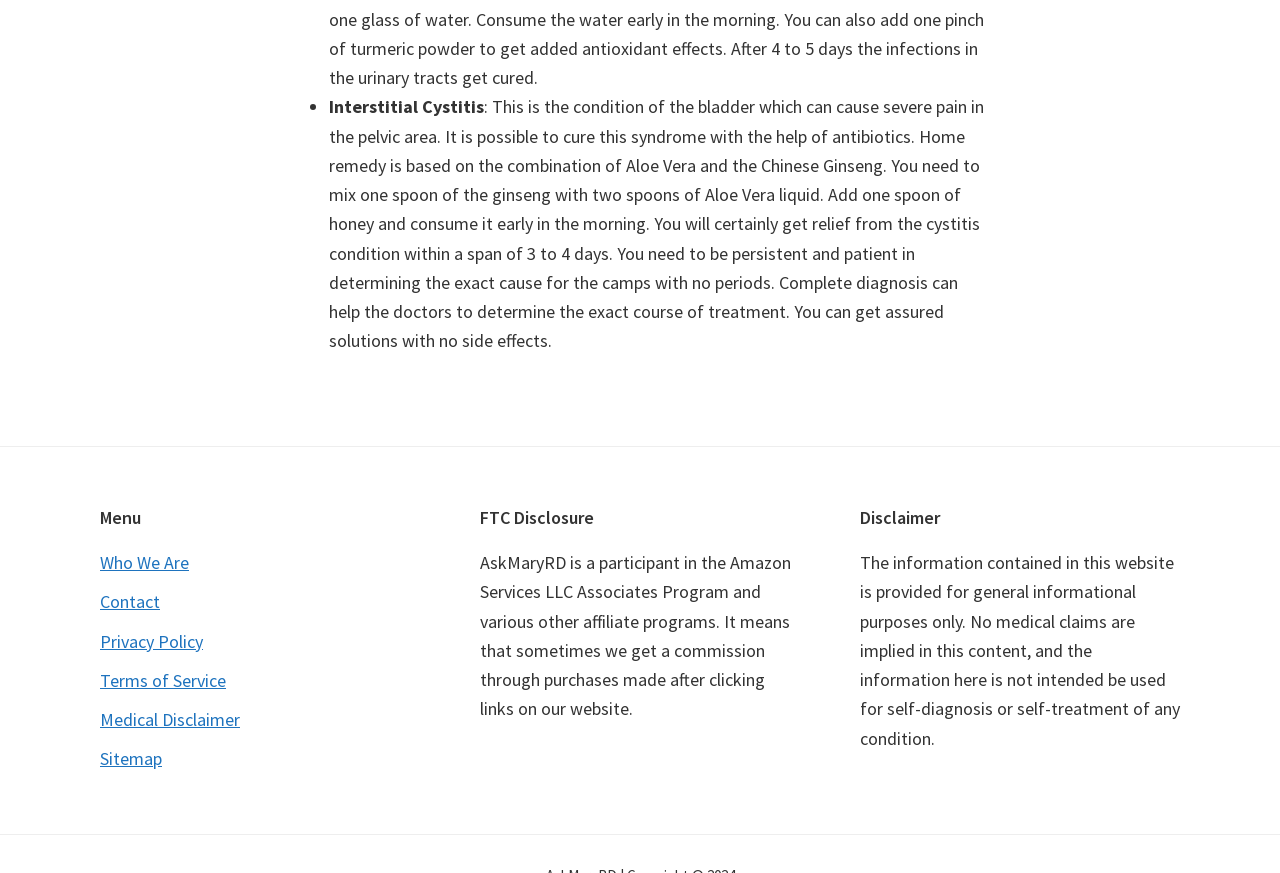Based on the visual content of the image, answer the question thoroughly: What is the disclaimer about the information on this website?

The disclaimer section mentions that the information contained in this website is provided for general informational purposes only and is not intended to be used for self-diagnosis or self-treatment of any condition.